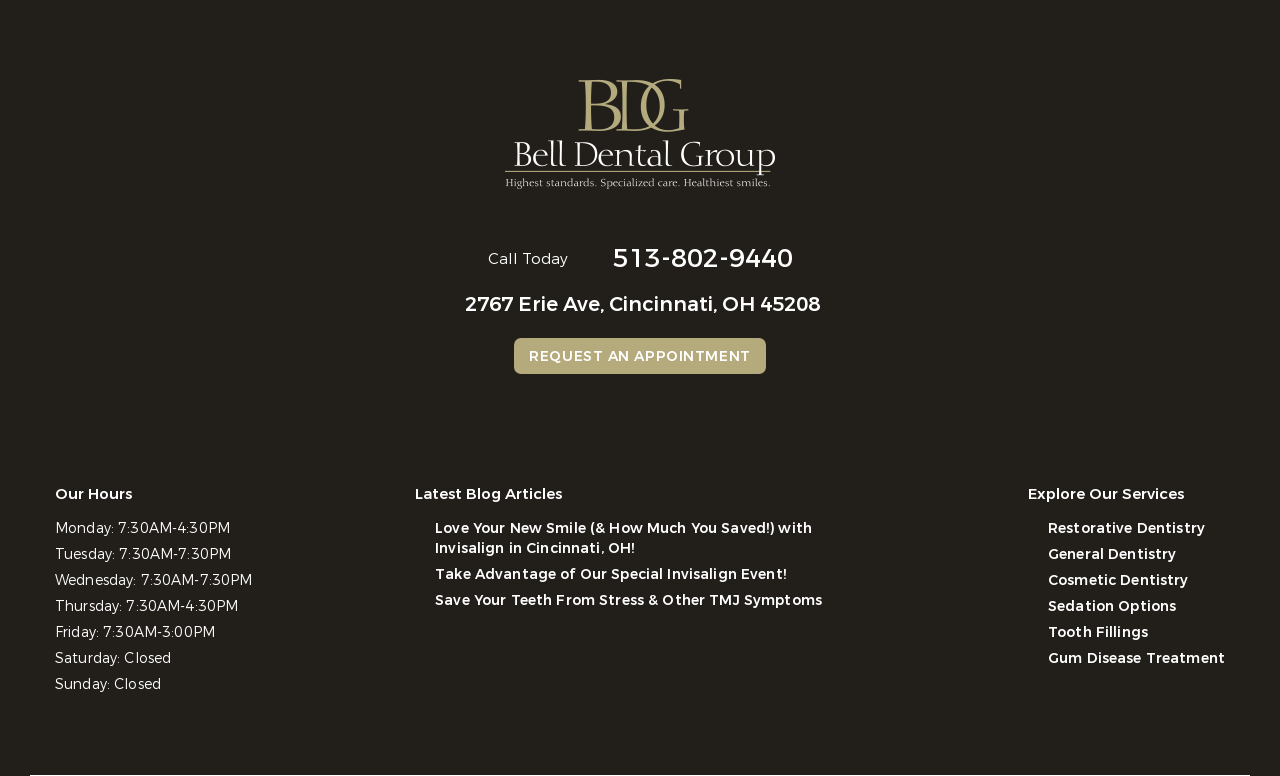Please identify the bounding box coordinates for the region that you need to click to follow this instruction: "Request an appointment".

[0.402, 0.436, 0.598, 0.482]